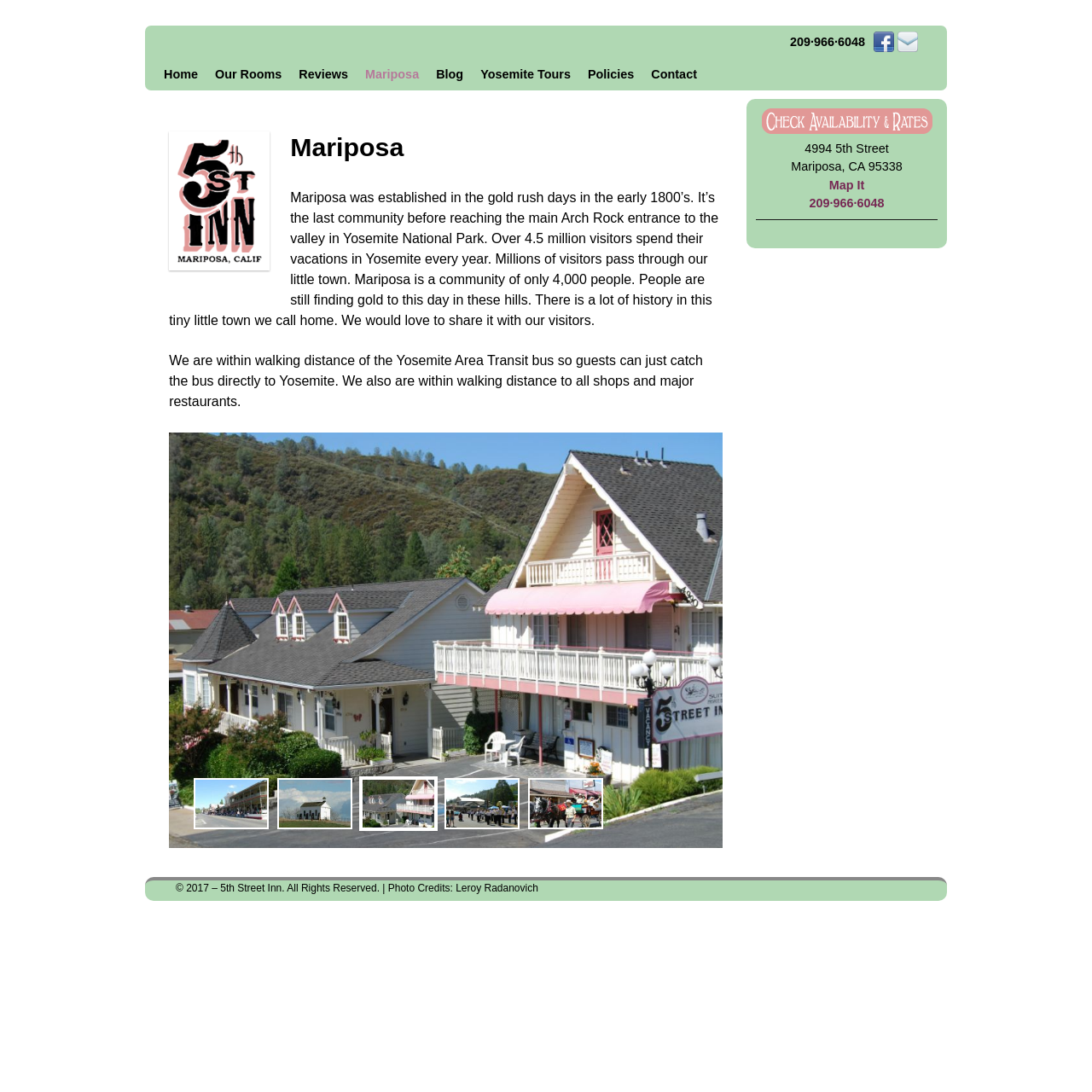Using the information in the image, give a detailed answer to the following question: What is the address of 5th Street Inn?

I found the address by looking at the static text elements in the complementary section, which contains the address information.